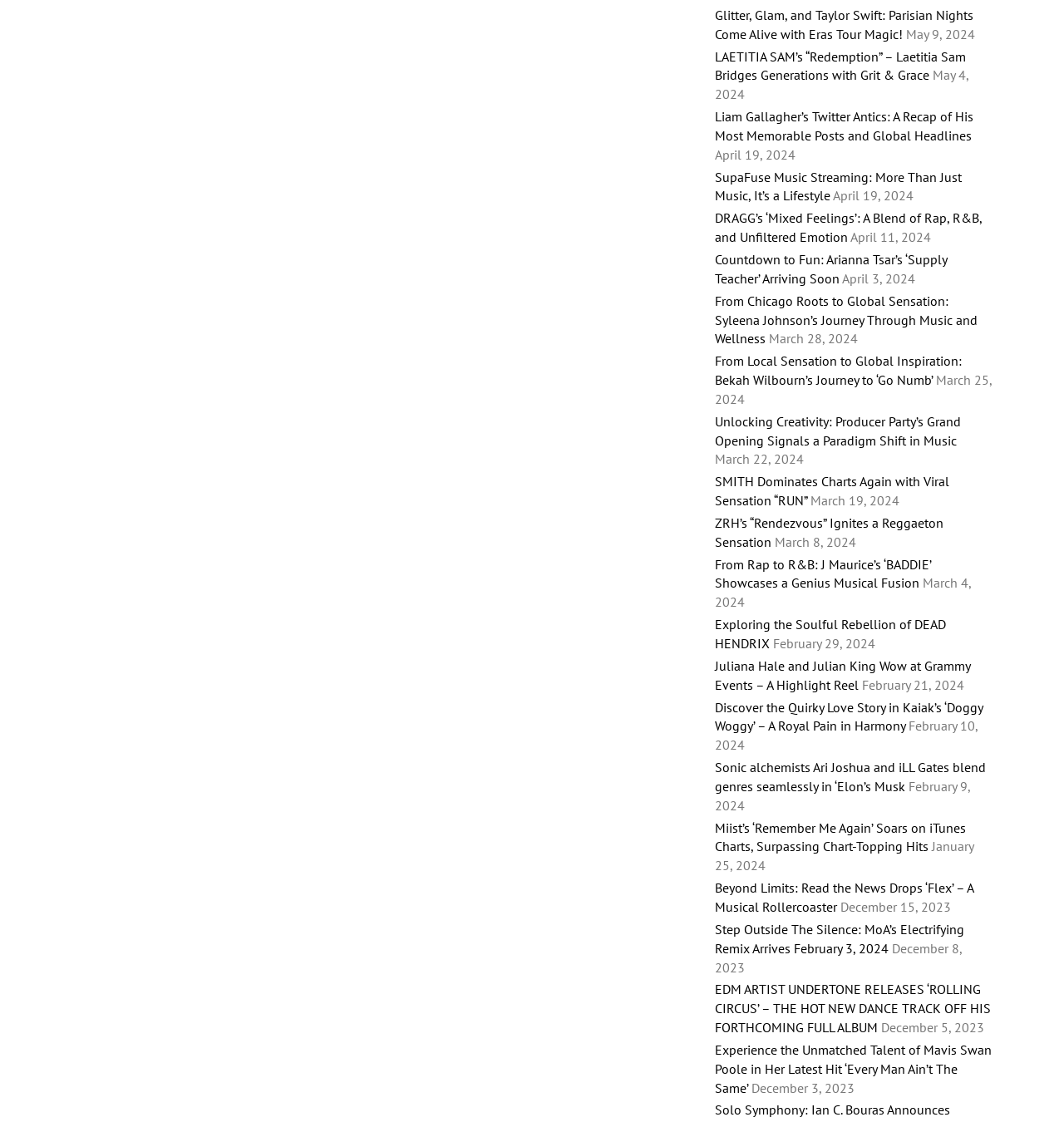Answer the question with a single word or phrase: 
Who is the author of the article about Taylor Swift?

Not specified